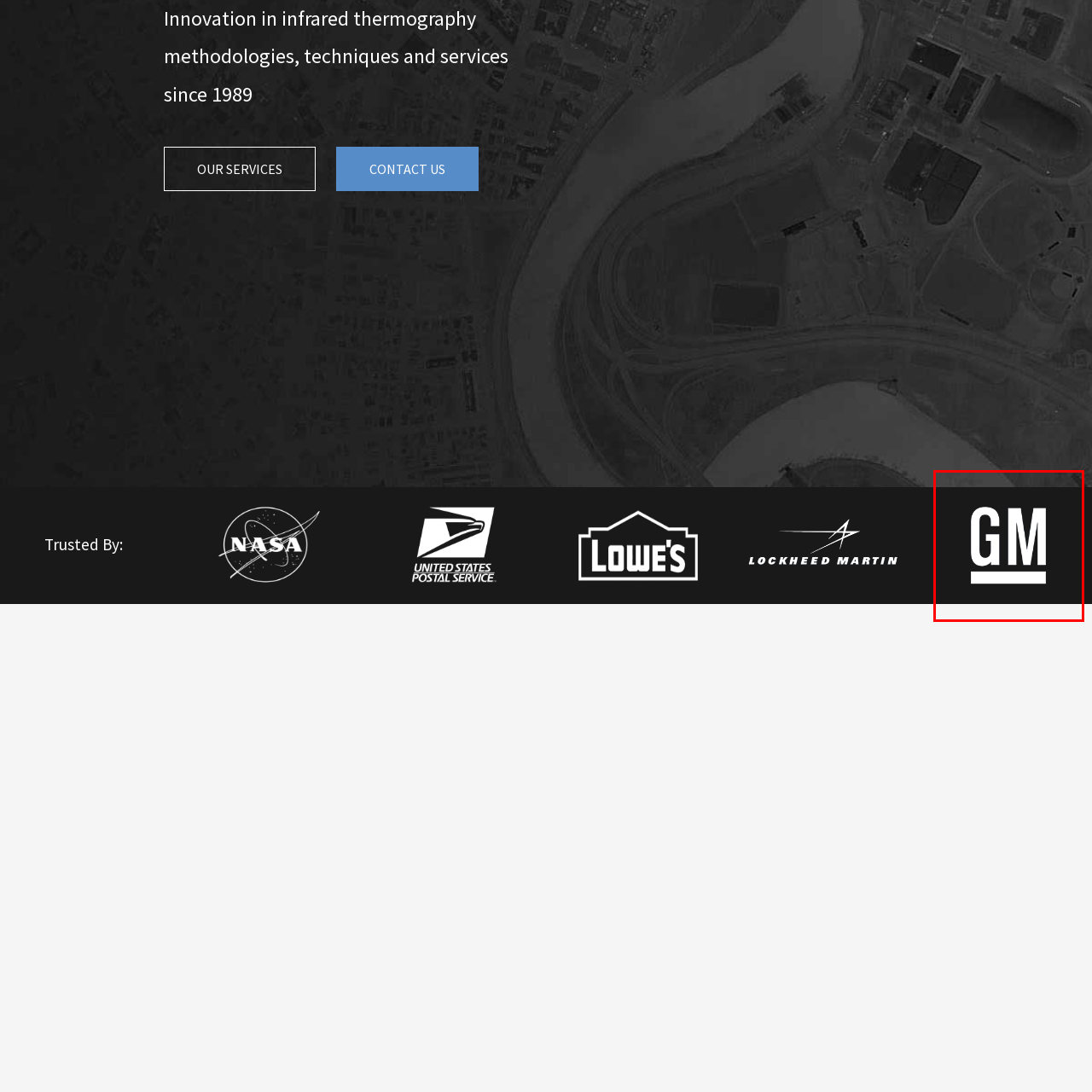What industry is General Motors recognized for its contributions to?
Look at the area highlighted by the red bounding box and answer the question in detail, drawing from the specifics shown in the image.

General Motors has a rich history in automotive engineering and is recognized for its contributions to transportation since its founding, which indicates that the company has played a significant role in the development of the transportation industry.